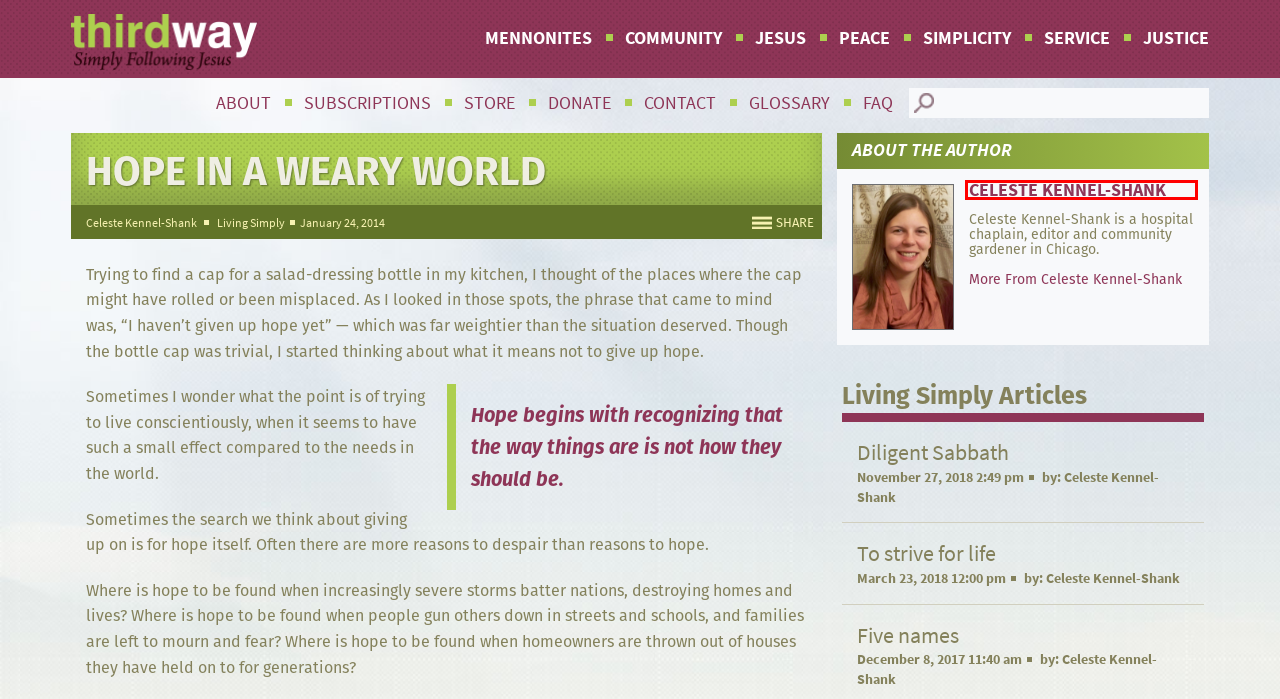Examine the screenshot of a webpage featuring a red bounding box and identify the best matching webpage description for the new page that results from clicking the element within the box. Here are the options:
A. Serve Others - Third Way
B. MennoMedia Books and Church Resources- Homepage
C. Love Jesus - Third Way
D. Celeste Kennel-Shank Archives - Third Way
E. To strive for life - Third Way
F. Contact - Third Way
G. The Mennonites - Third Way
H. About - Third Way

D